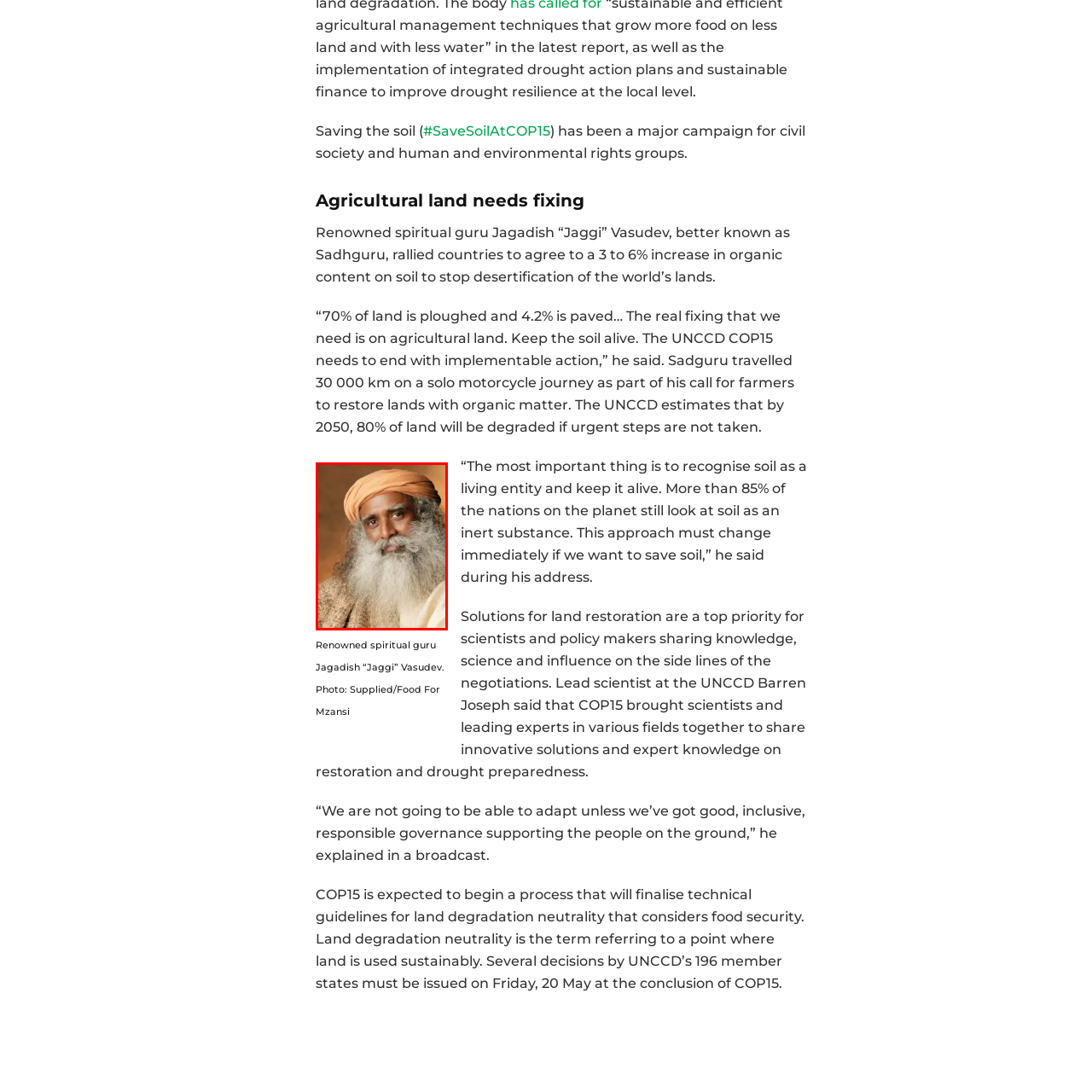Elaborate on the image contained within the red outline, providing as much detail as possible.

This image features renowned spiritual guru Jagadish “Jaggi” Vasudev, widely known as Sadhguru. With his distinctive long beard and an orange headscarf, he embodies a powerful presence advocating for environmental and human rights. Sadhguru has been a key figure in the campaign for soil conservation, emphasizing the need for a significant increase in organic content in soil to combat global desertification. His initiative highlights the critical role of soil health in agricultural sustainability. Following an extensive solo motorcycle journey covering 30,000 kilometers, he calls upon farmers to restore their lands with organic matter, stressing that healthy soil is vital for future generations.